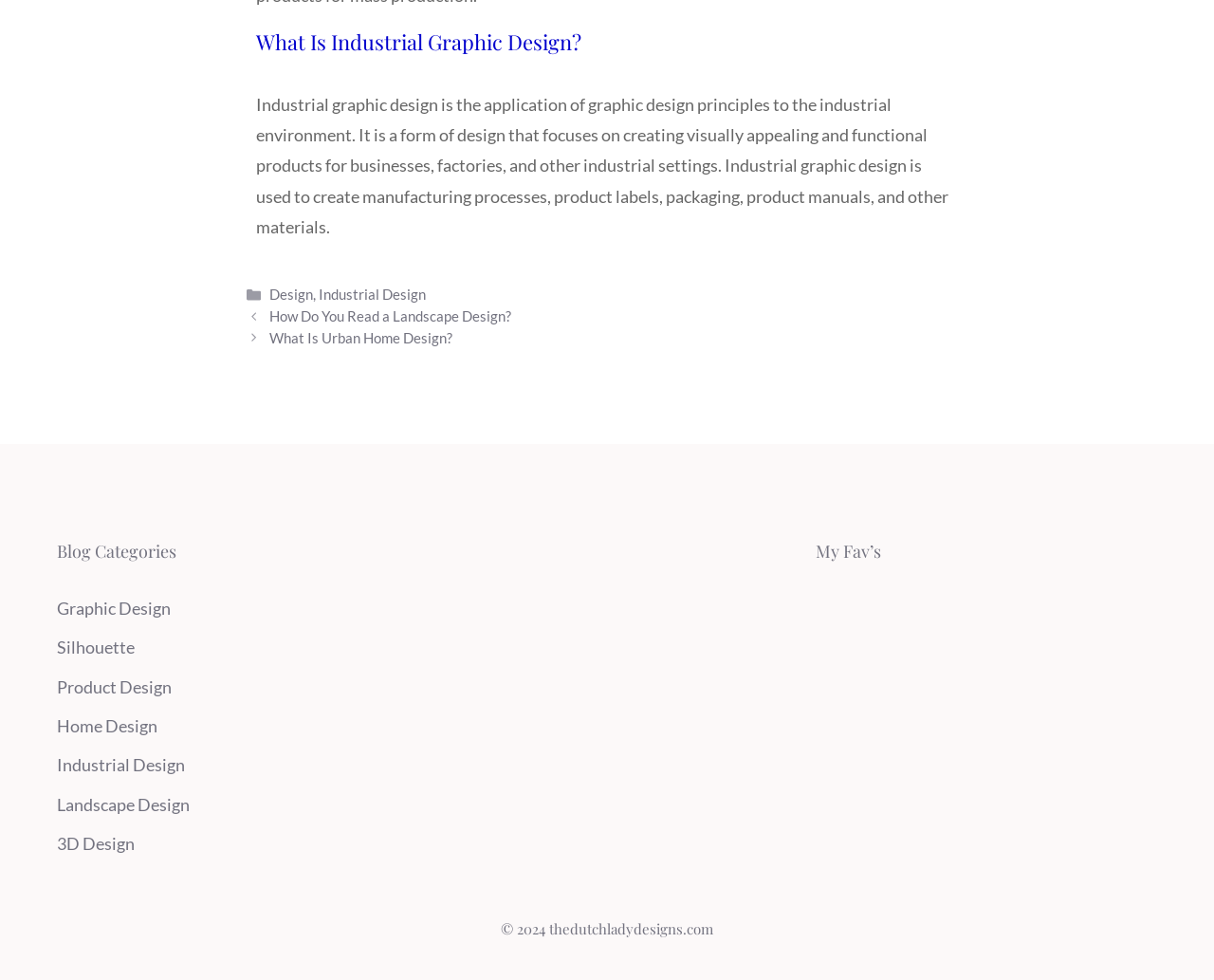Extract the bounding box coordinates for the UI element described as: "About".

None